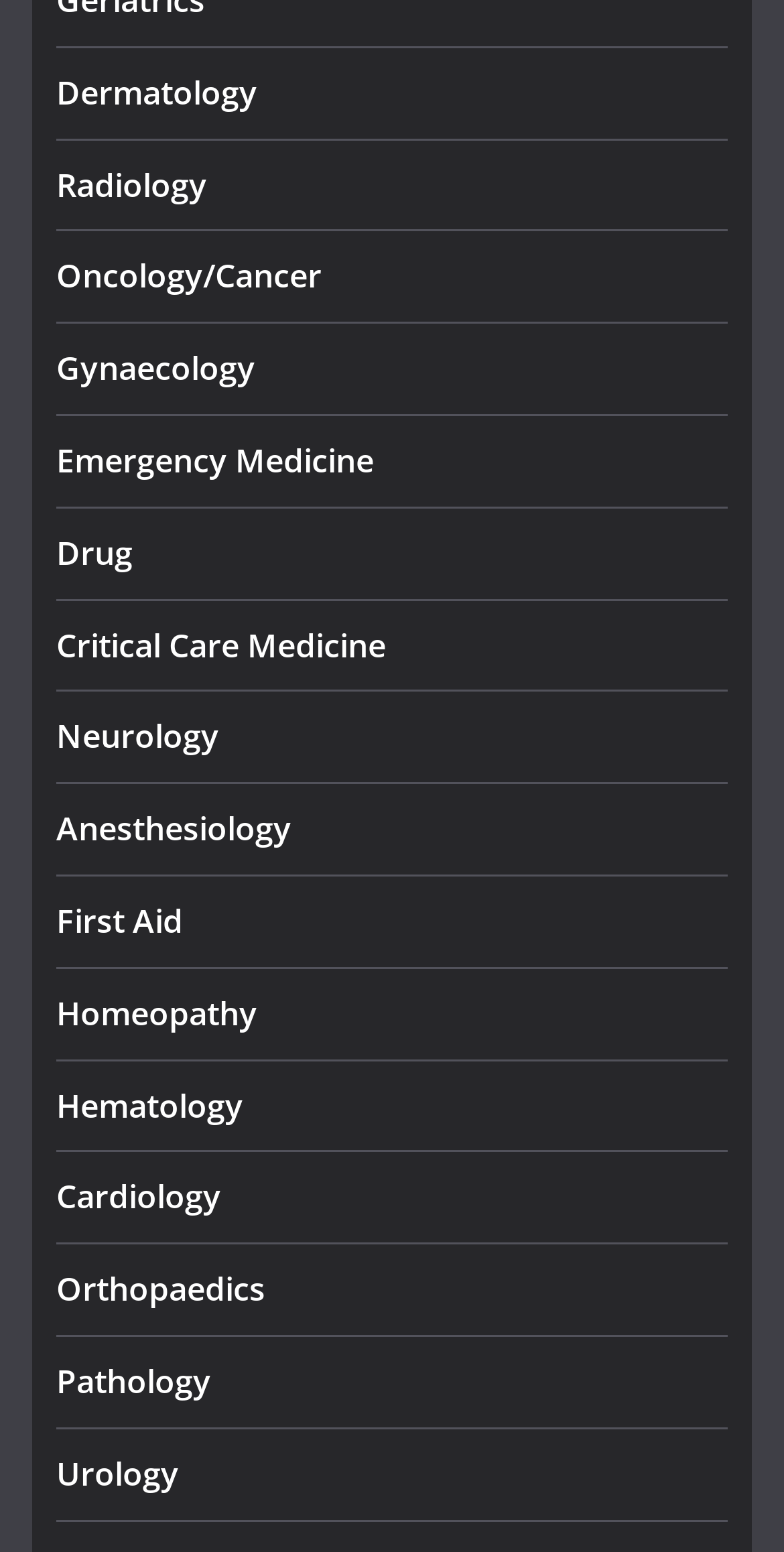Please locate the bounding box coordinates of the element's region that needs to be clicked to follow the instruction: "Go to the previous page". The bounding box coordinates should be provided as four float numbers between 0 and 1, i.e., [left, top, right, bottom].

None